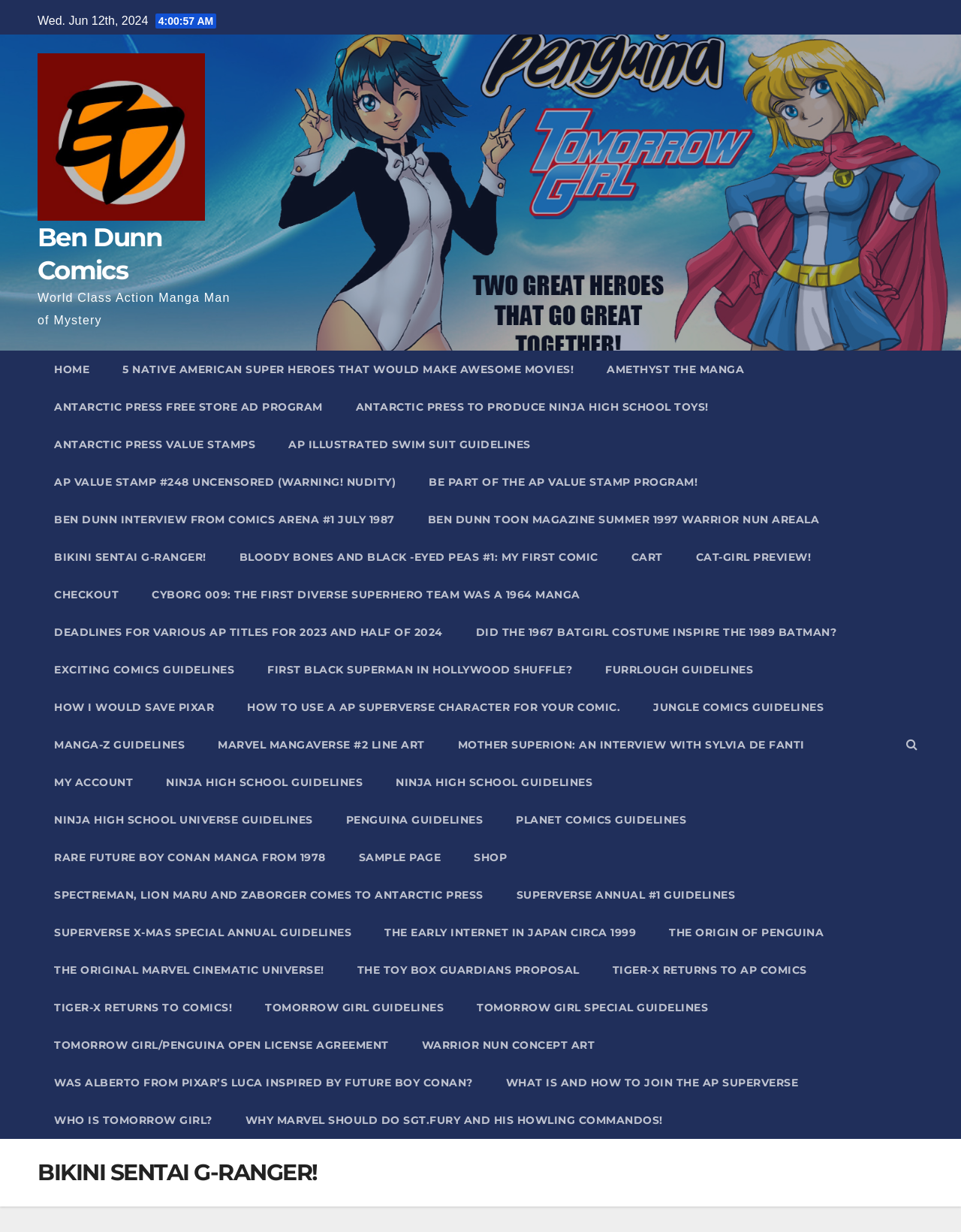Detail the webpage's structure and highlights in your description.

This webpage is about Ben Dunn Comics, specifically the BIKINI SENTAI G-RANGER! series. At the top, there is a date "Wed. Jun 12th, 2024" and a link to "Ben Dunn Comics" with an accompanying image. Below this, there is a heading that reads "Ben Dunn Comics" and a description that says "World Class Action Manga Man of Mystery".

On the left side of the page, there is a long list of links to various articles, comics, and guidelines, including "5 NATIVE AMERICAN SUPER HEROES THAT WOULD MAKE AWESOME MOVIES!", "AMETHYST THE MANGA", "ANTARCTIC PRESS FREE STORE AD PROGRAM", and many more. These links are organized in a vertical column and take up most of the page.

At the top right corner, there is a button with a font awesome icon "\uf002" that has a popup menu. Below this, there is a heading that reads "BIKINI SENTAI G-RANGER!" again, which seems to be the title of the webpage.

Overall, the webpage appears to be a hub for Ben Dunn Comics, providing access to various comics, articles, and resources related to the BIKINI SENTAI G-RANGER! series.